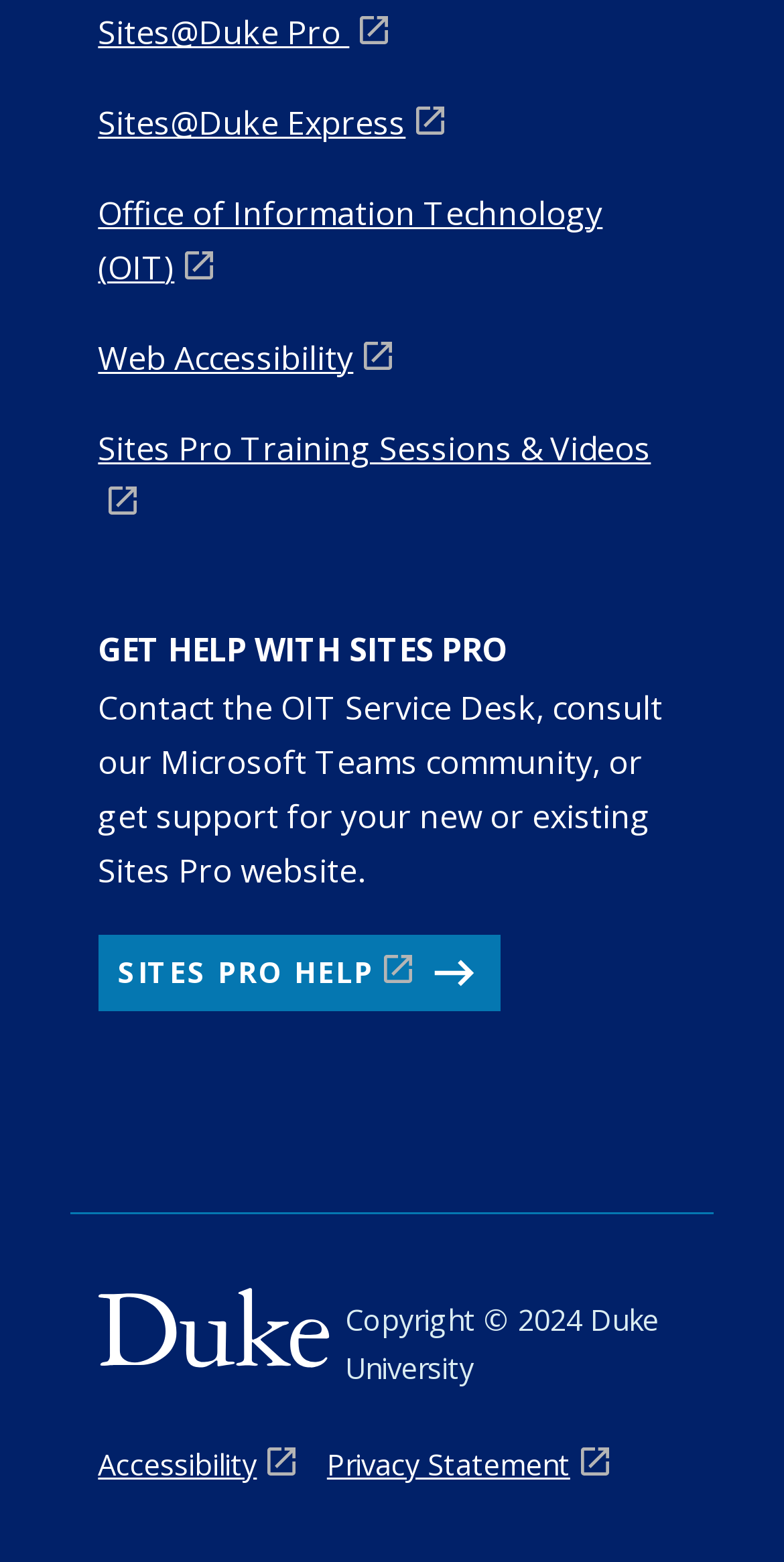Find the bounding box coordinates of the area that needs to be clicked in order to achieve the following instruction: "visit Sites@Duke Express". The coordinates should be specified as four float numbers between 0 and 1, i.e., [left, top, right, bottom].

[0.125, 0.051, 0.875, 0.108]